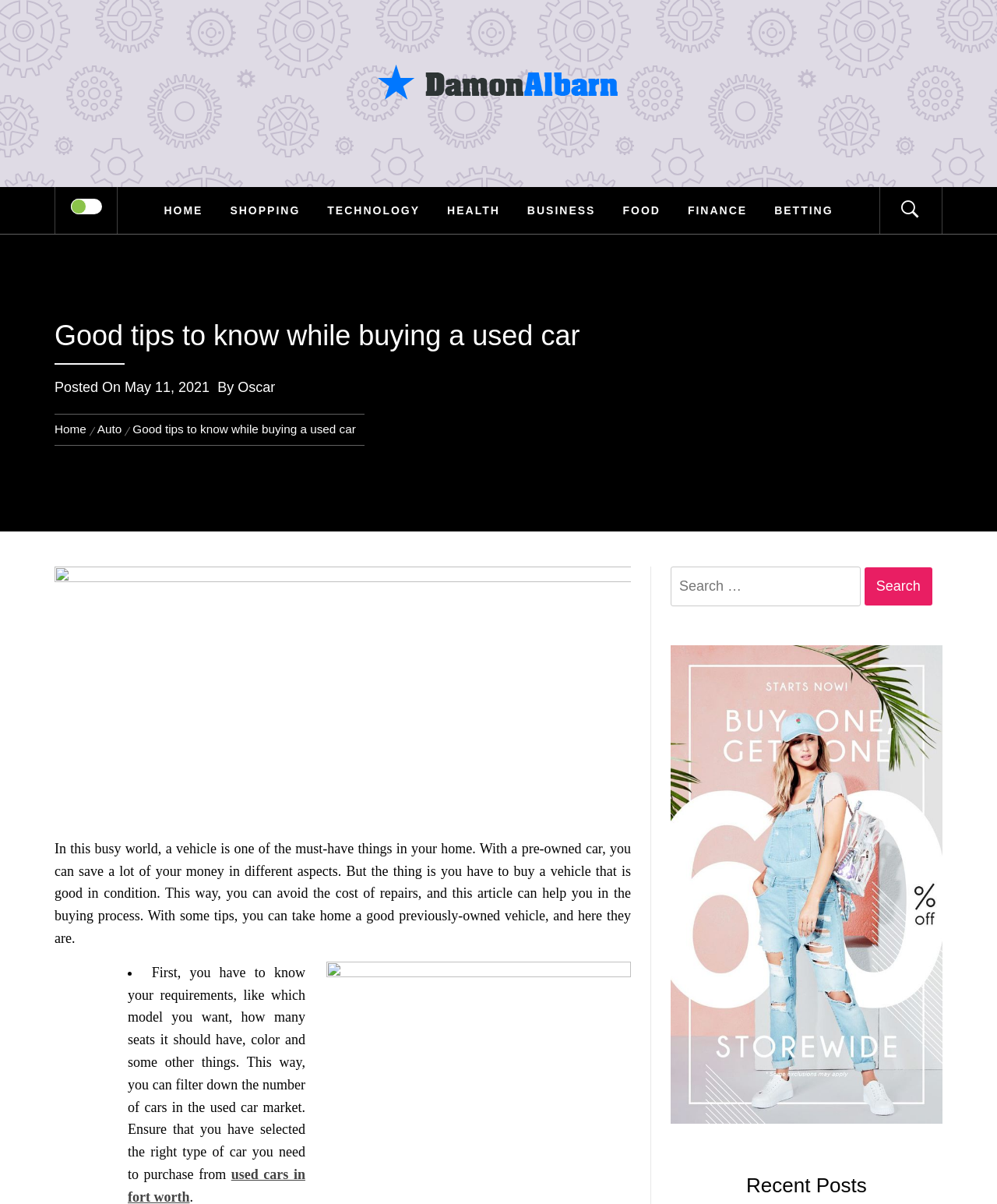What is the headline of the webpage?

Good tips to know while buying a used car 